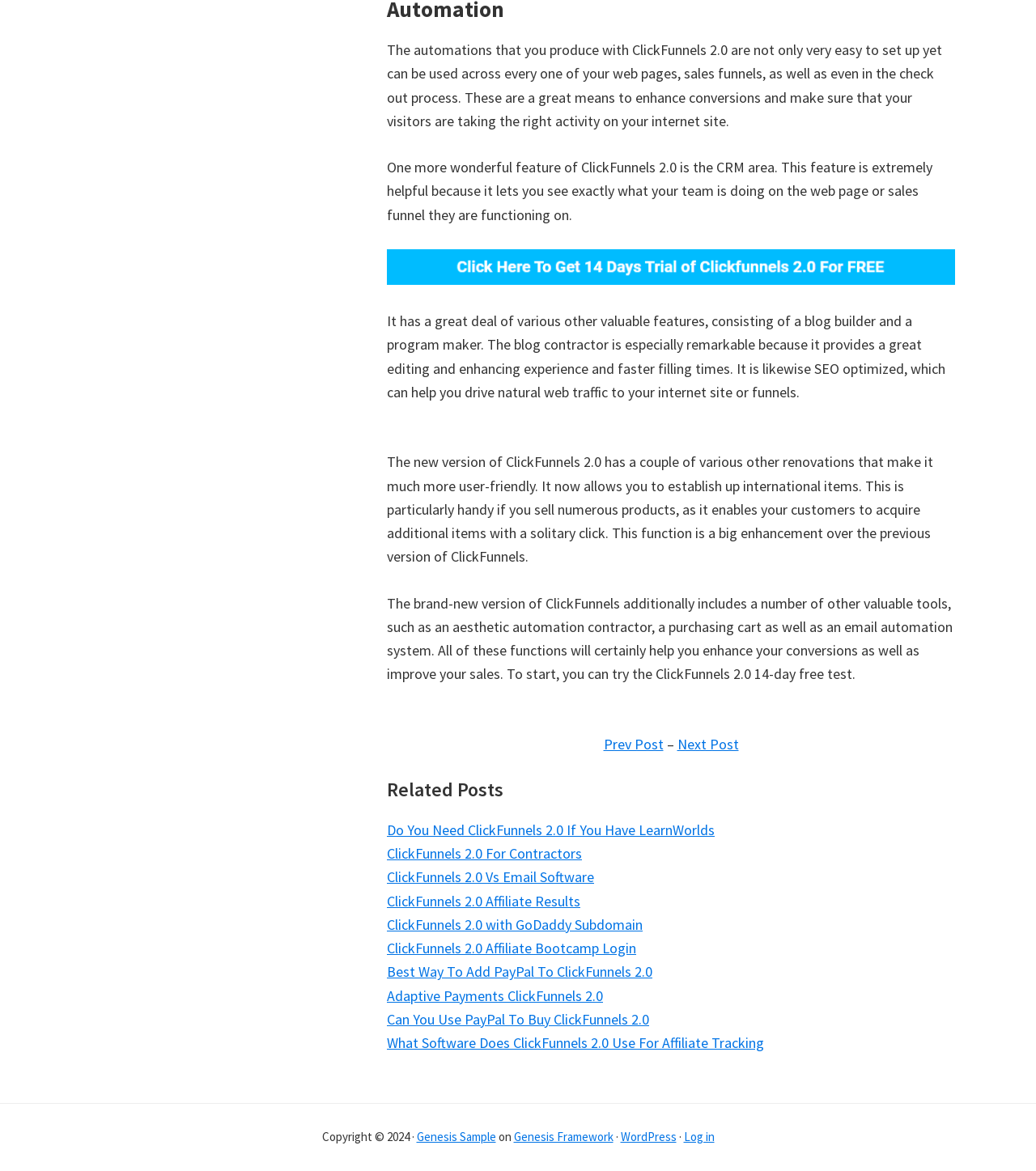Please indicate the bounding box coordinates for the clickable area to complete the following task: "Go to 'Prev Post'". The coordinates should be specified as four float numbers between 0 and 1, i.e., [left, top, right, bottom].

[0.582, 0.627, 0.64, 0.643]